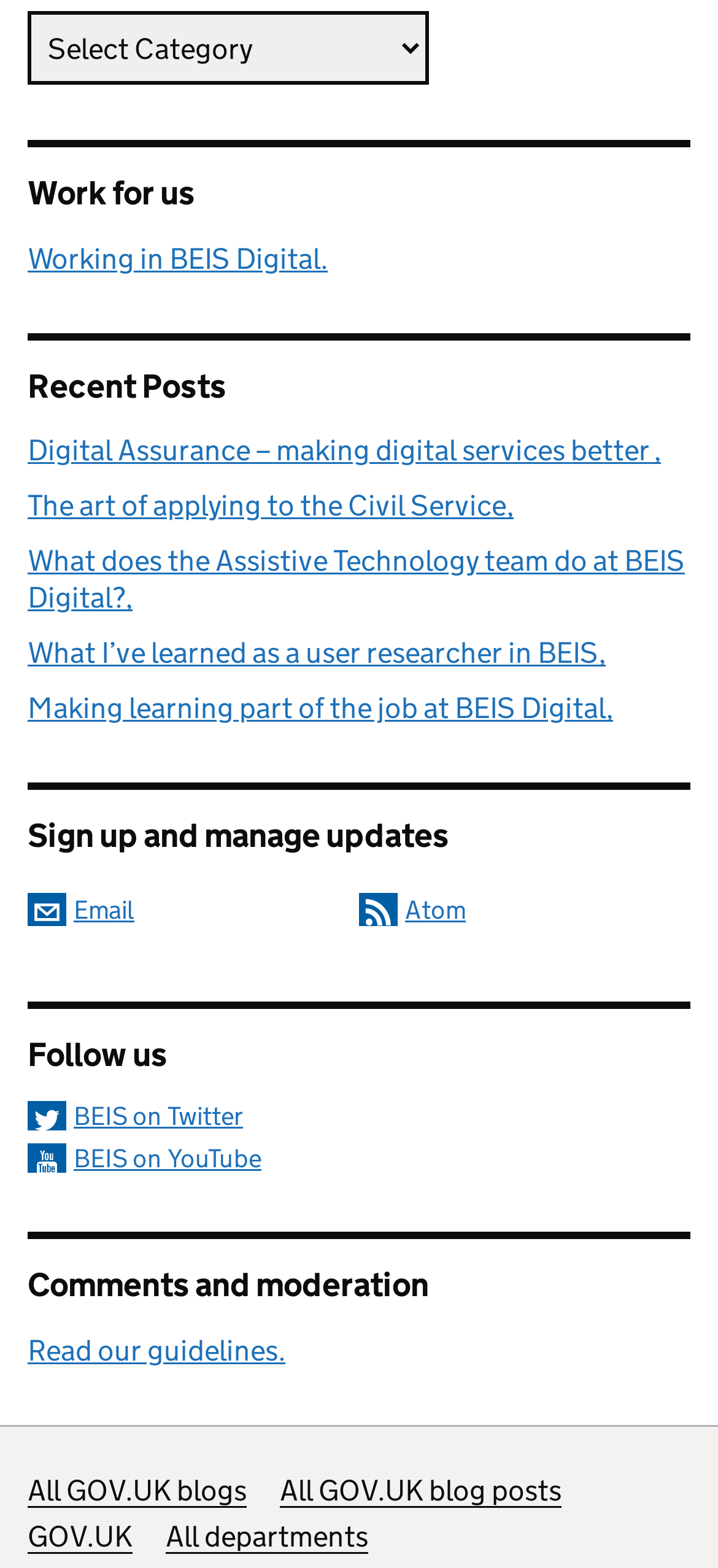Answer this question in one word or a short phrase: How many links are under the 'Useful links' section?

3